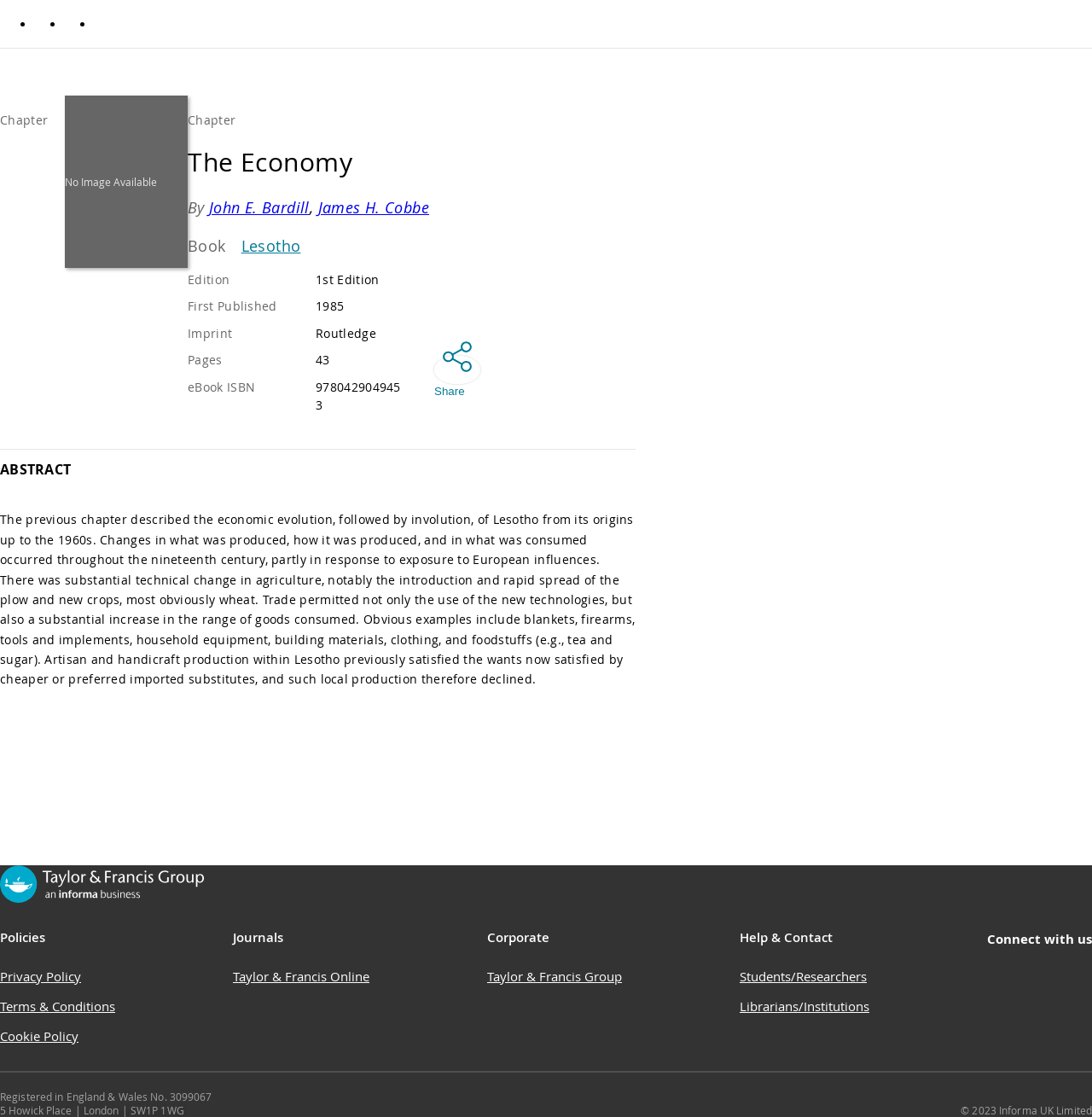Identify the bounding box coordinates necessary to click and complete the given instruction: "View the 'Parent Product link'".

[0.221, 0.21, 0.275, 0.231]